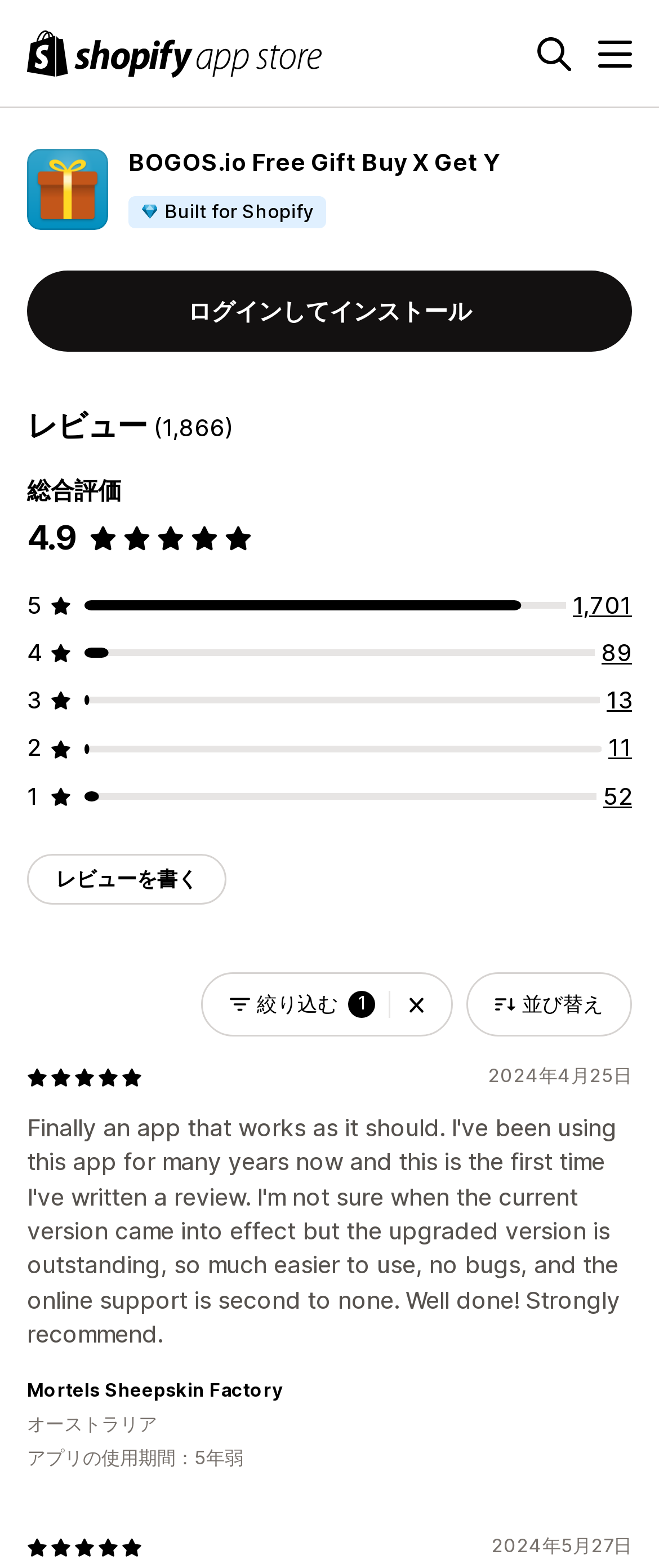Determine which piece of text is the heading of the webpage and provide it.

BOGOS.io Free Gift Buy X Get Y